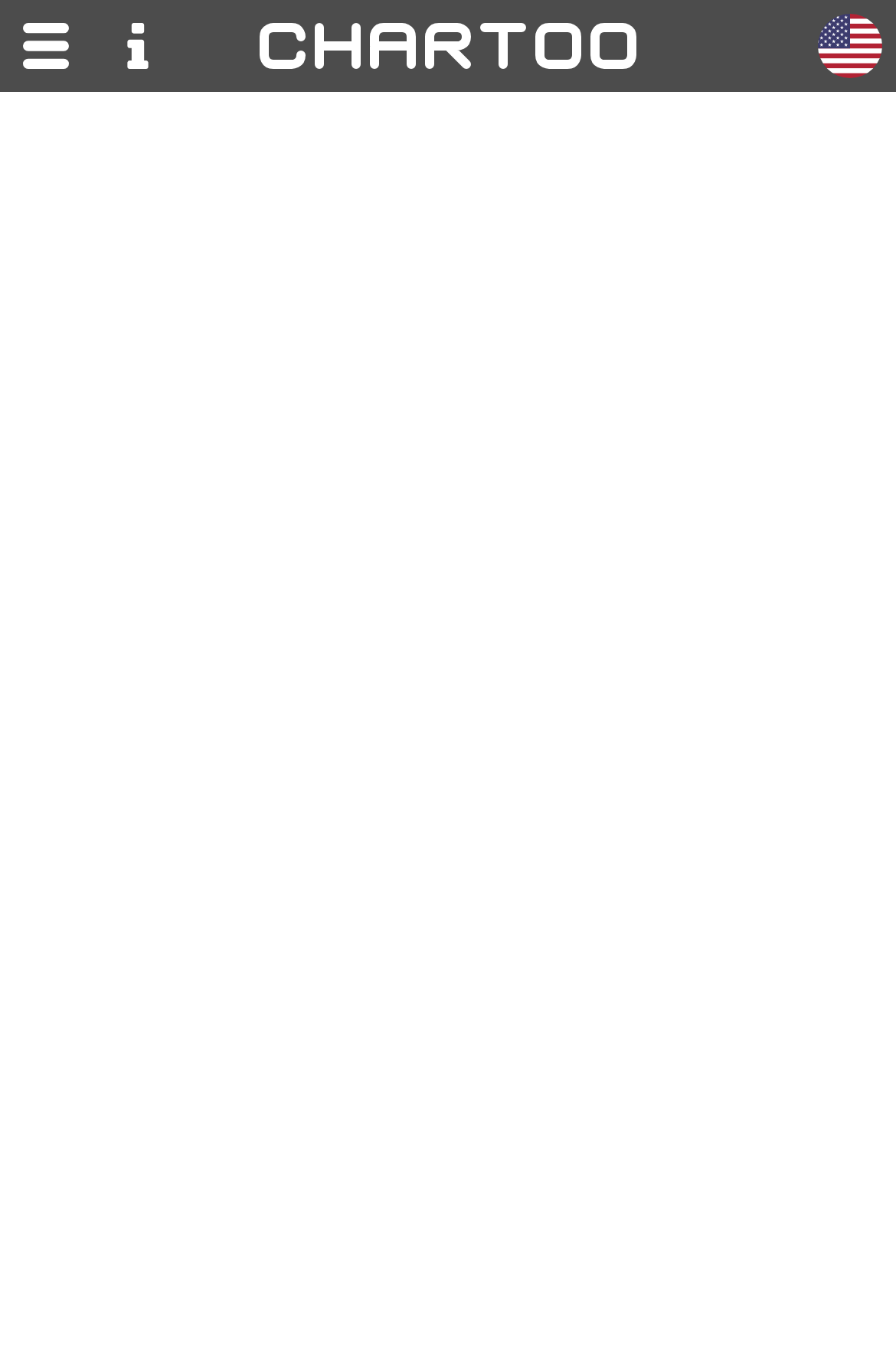Who is the artist of the song?
Use the screenshot to answer the question with a single word or phrase.

Beyoncé